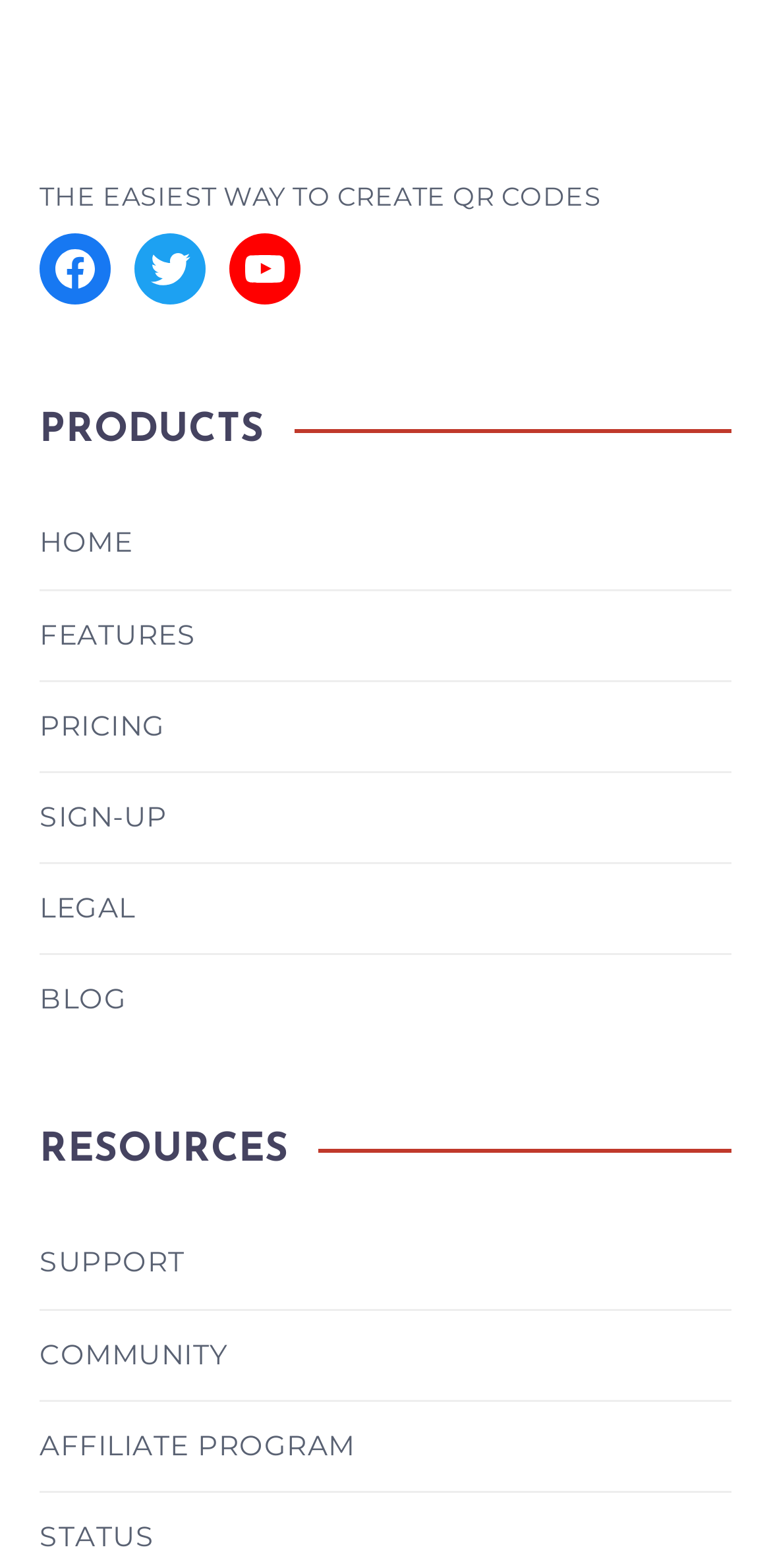Identify the bounding box coordinates for the UI element described by the following text: "AFFILIATE PROGRAM". Provide the coordinates as four float numbers between 0 and 1, in the format [left, top, right, bottom].

[0.051, 0.906, 0.46, 0.938]